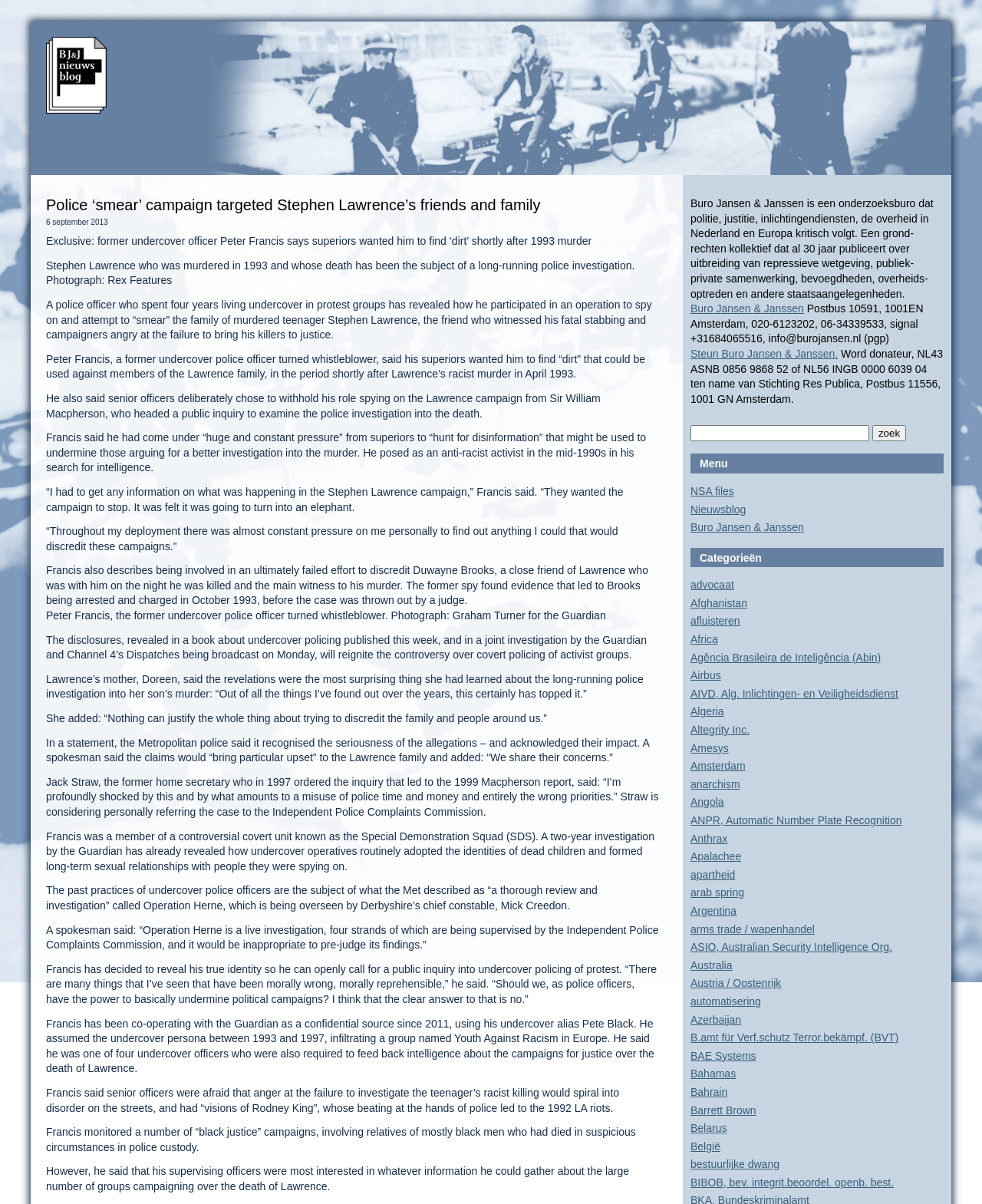What is the name of the research bureau?
Answer the question with a single word or phrase by looking at the picture.

Buro Jansen & Janssen